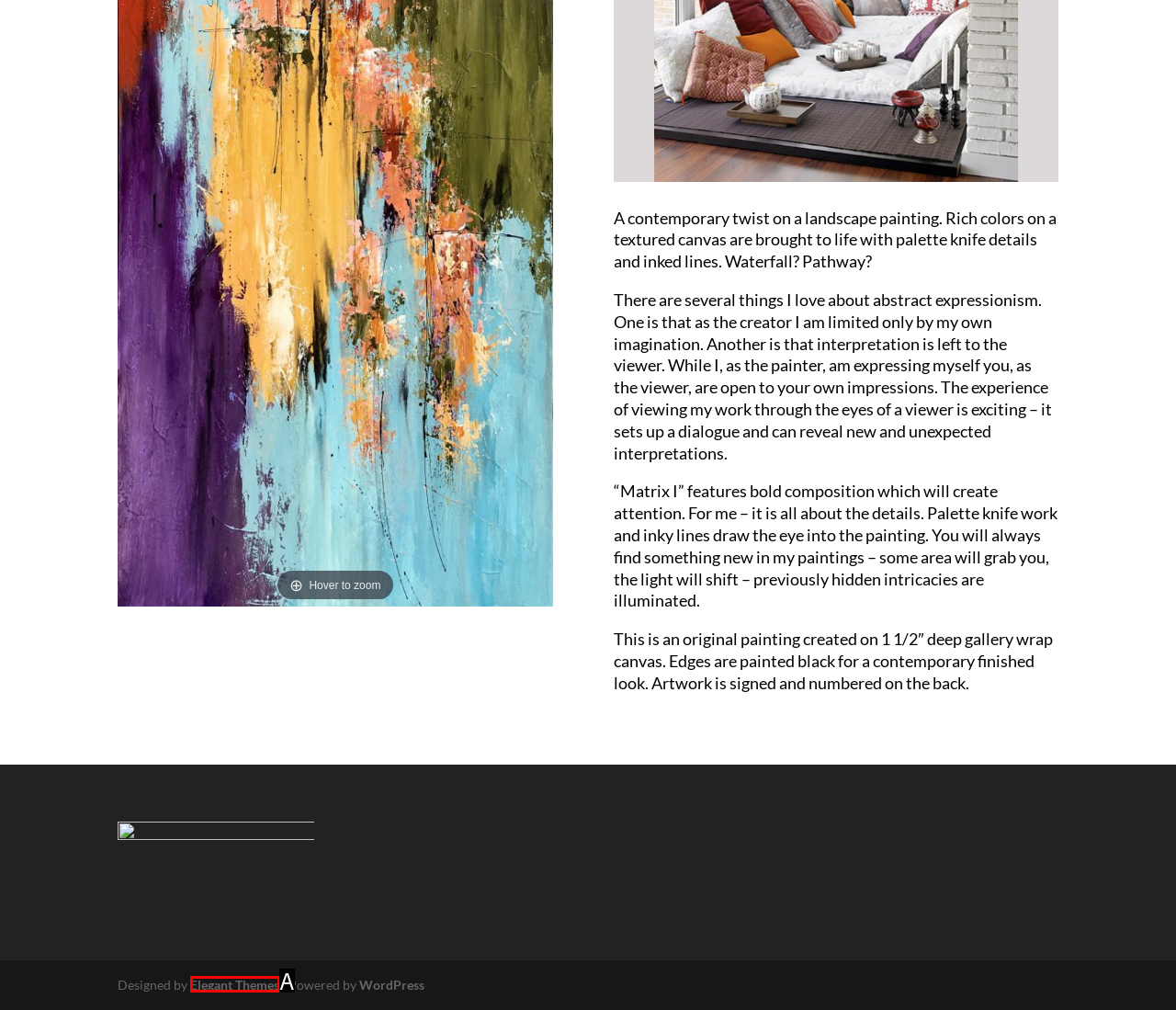Match the element description: Elegant Themes to the correct HTML element. Answer with the letter of the selected option.

A